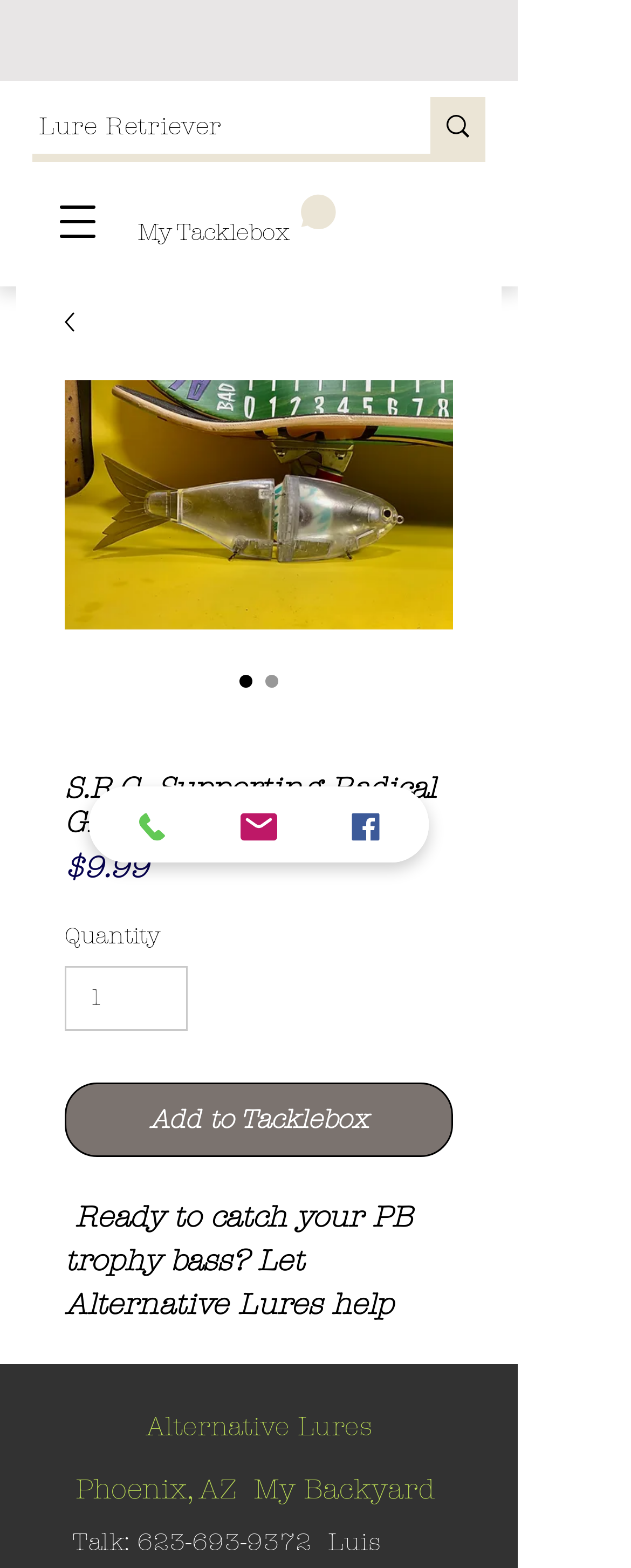What is the phone number of Alternative Lures?
Answer with a single word or short phrase according to what you see in the image.

623-693-9372